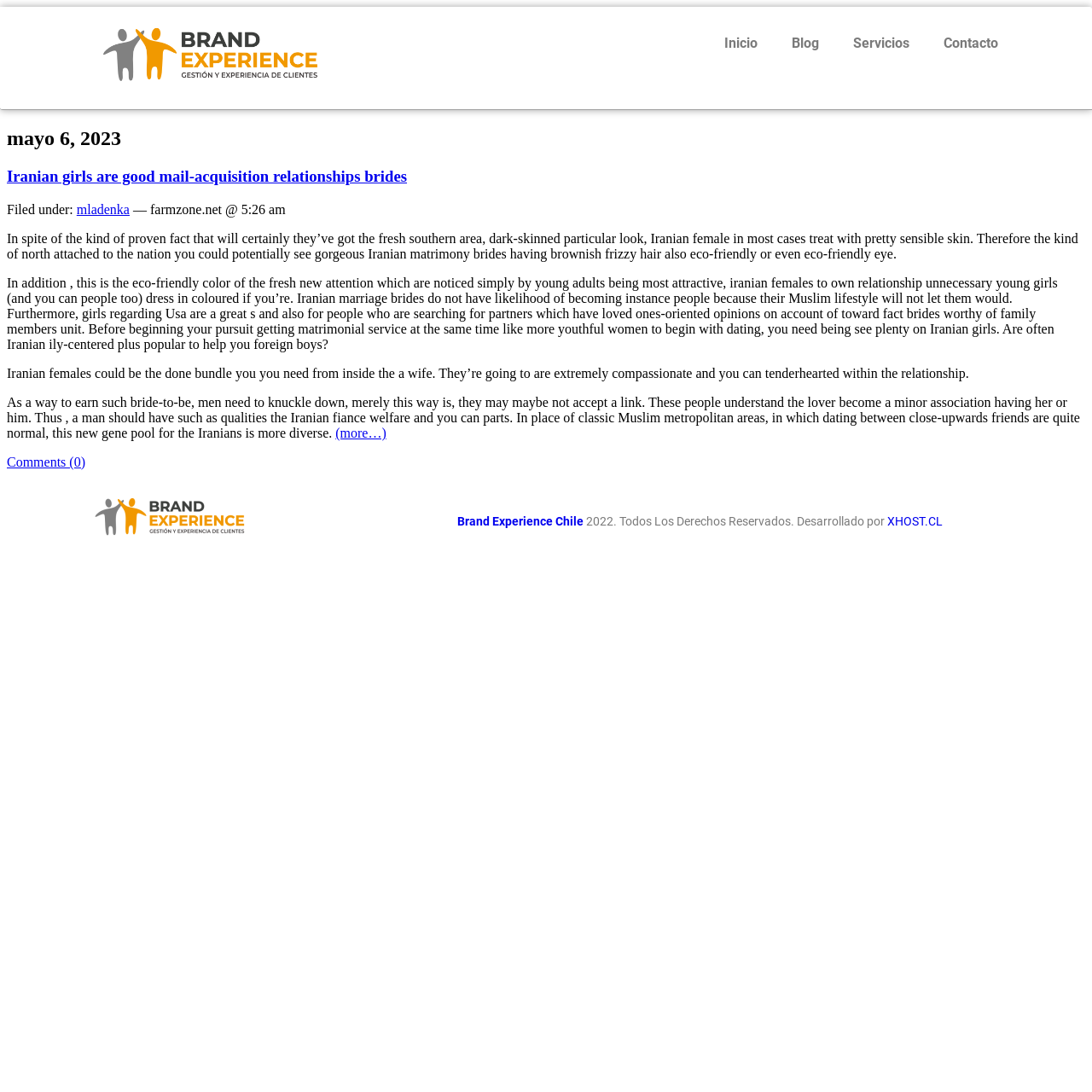Given the description of the UI element: "Servicios", predict the bounding box coordinates in the form of [left, top, right, bottom], with each value being a float between 0 and 1.

[0.766, 0.022, 0.848, 0.058]